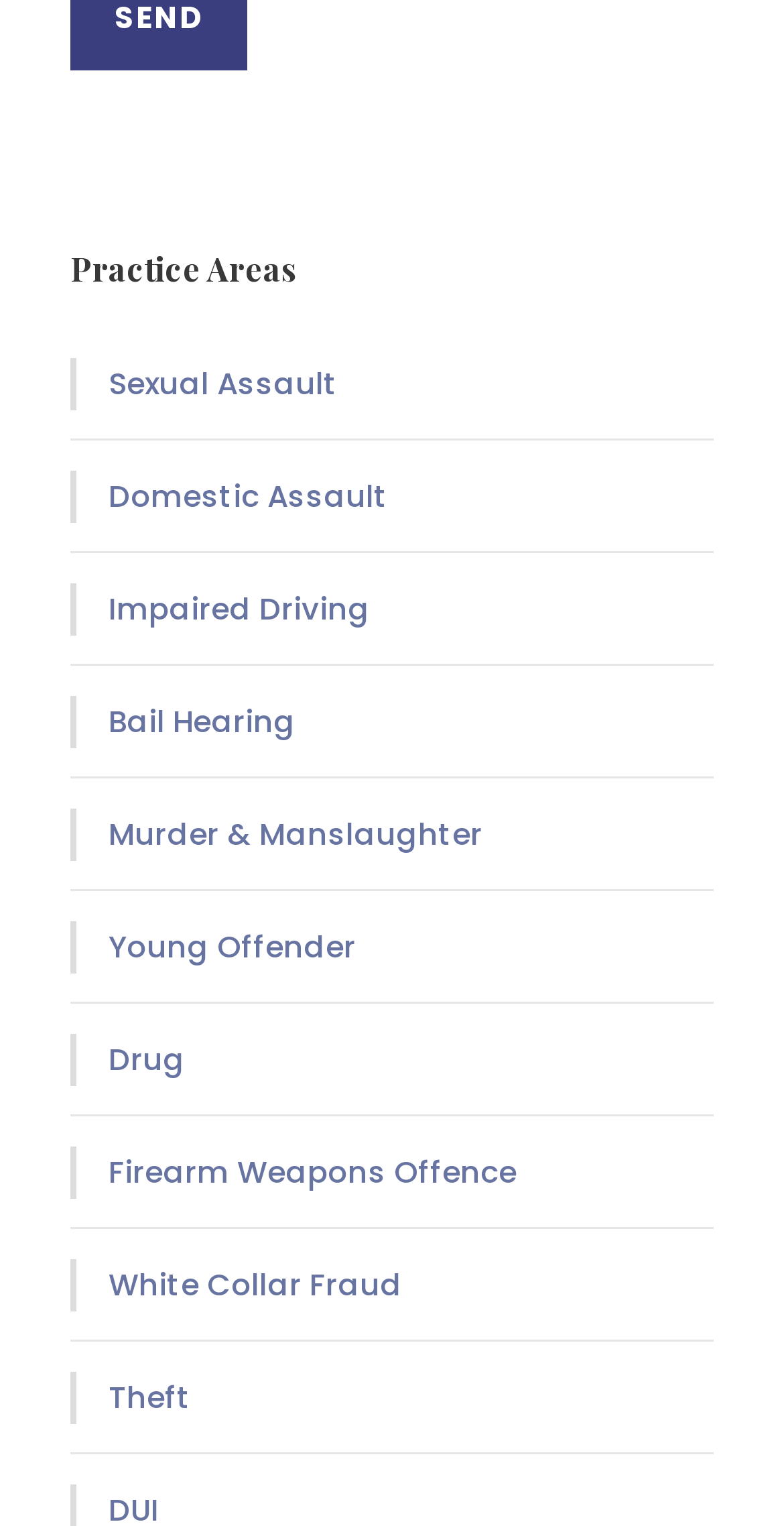Determine the bounding box coordinates of the element that should be clicked to execute the following command: "Click on Sexual Assault".

[0.097, 0.234, 0.431, 0.268]